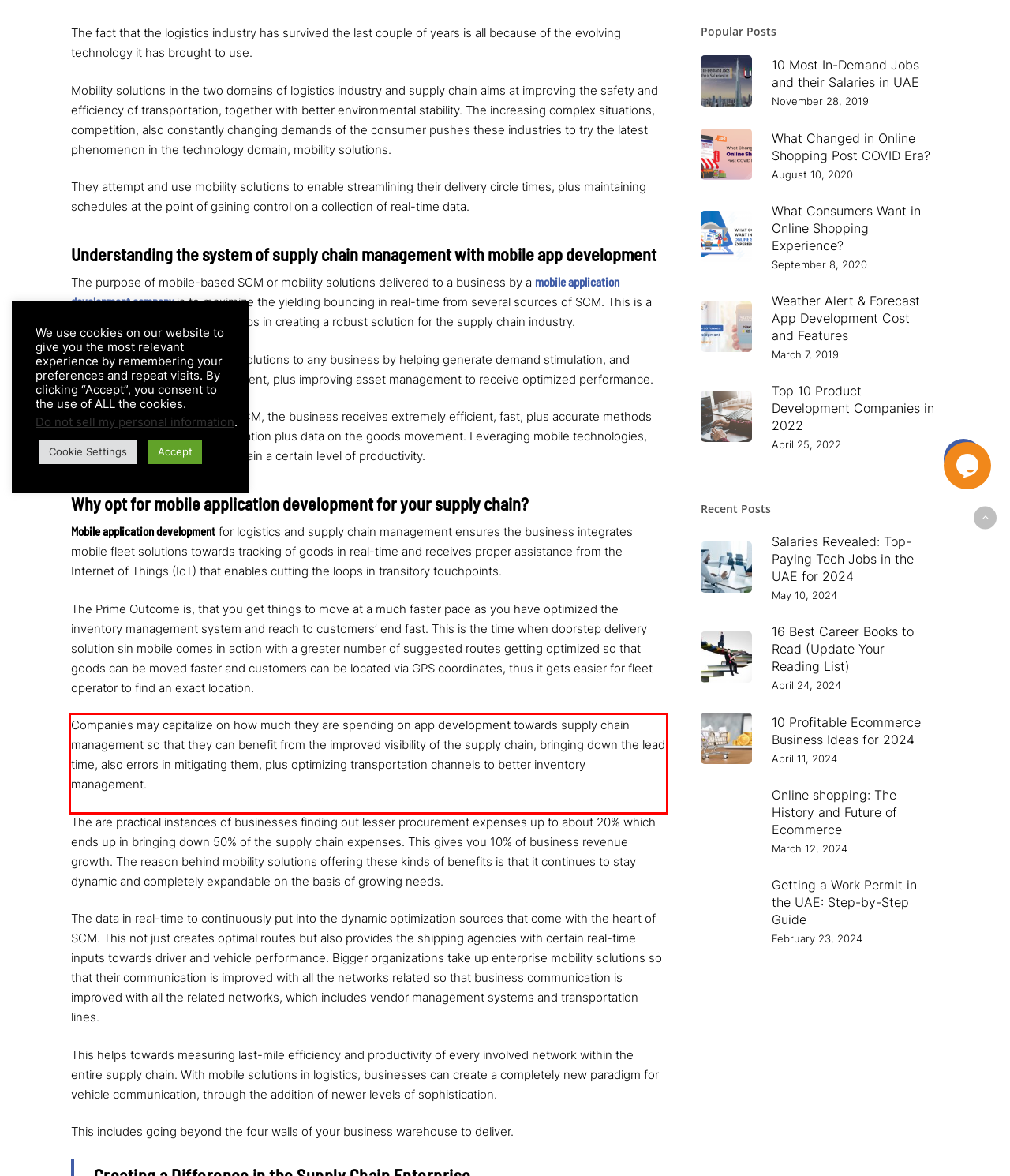Using the provided webpage screenshot, recognize the text content in the area marked by the red bounding box.

Companies may capitalize on how much they are spending on app development towards supply chain management so that they can benefit from the improved visibility of the supply chain, bringing down the lead time, also errors in mitigating them, plus optimizing transportation channels to better inventory management.